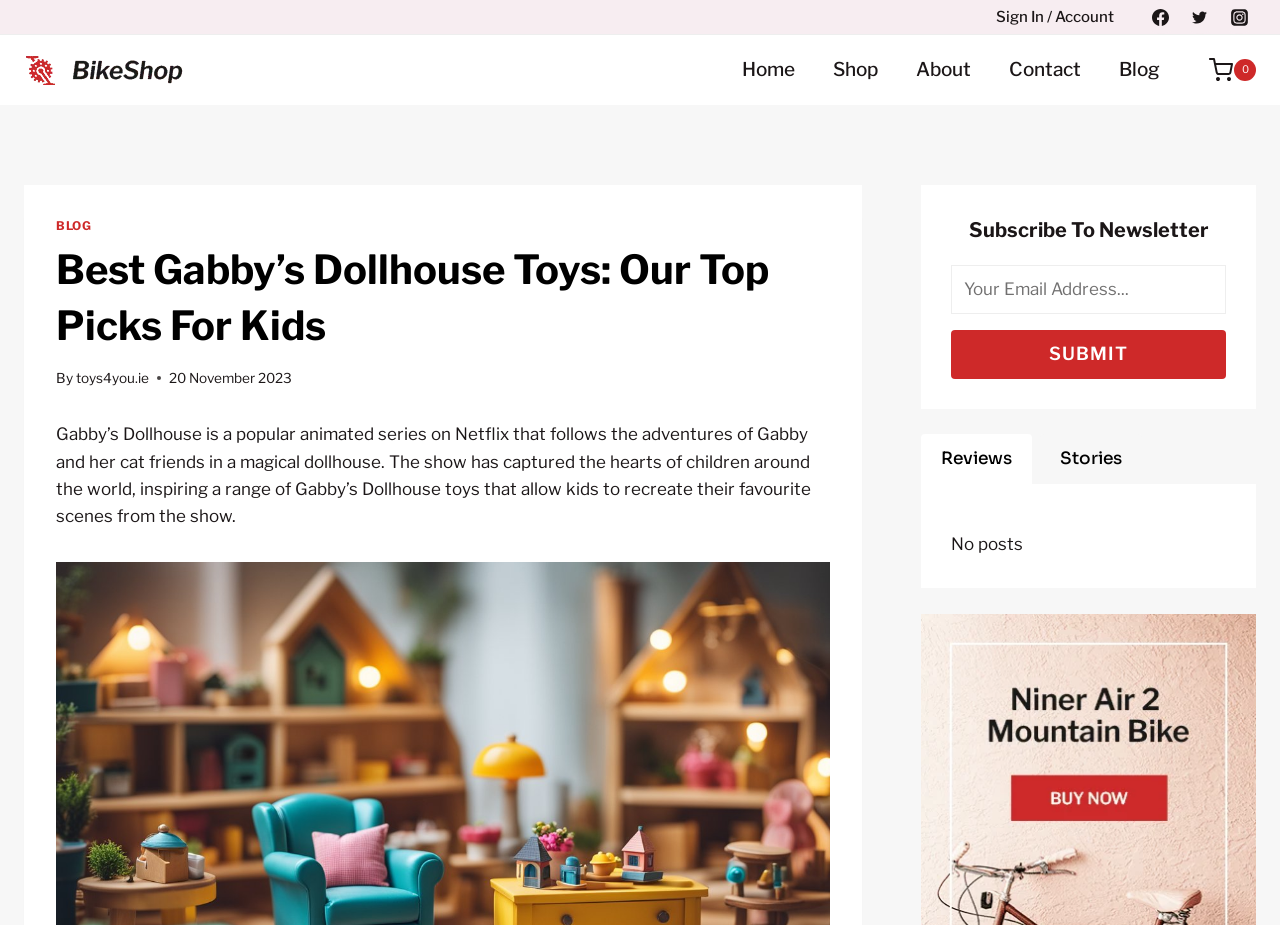What is the purpose of the textbox at the bottom?
Look at the screenshot and respond with a single word or phrase.

Subscribe to newsletter